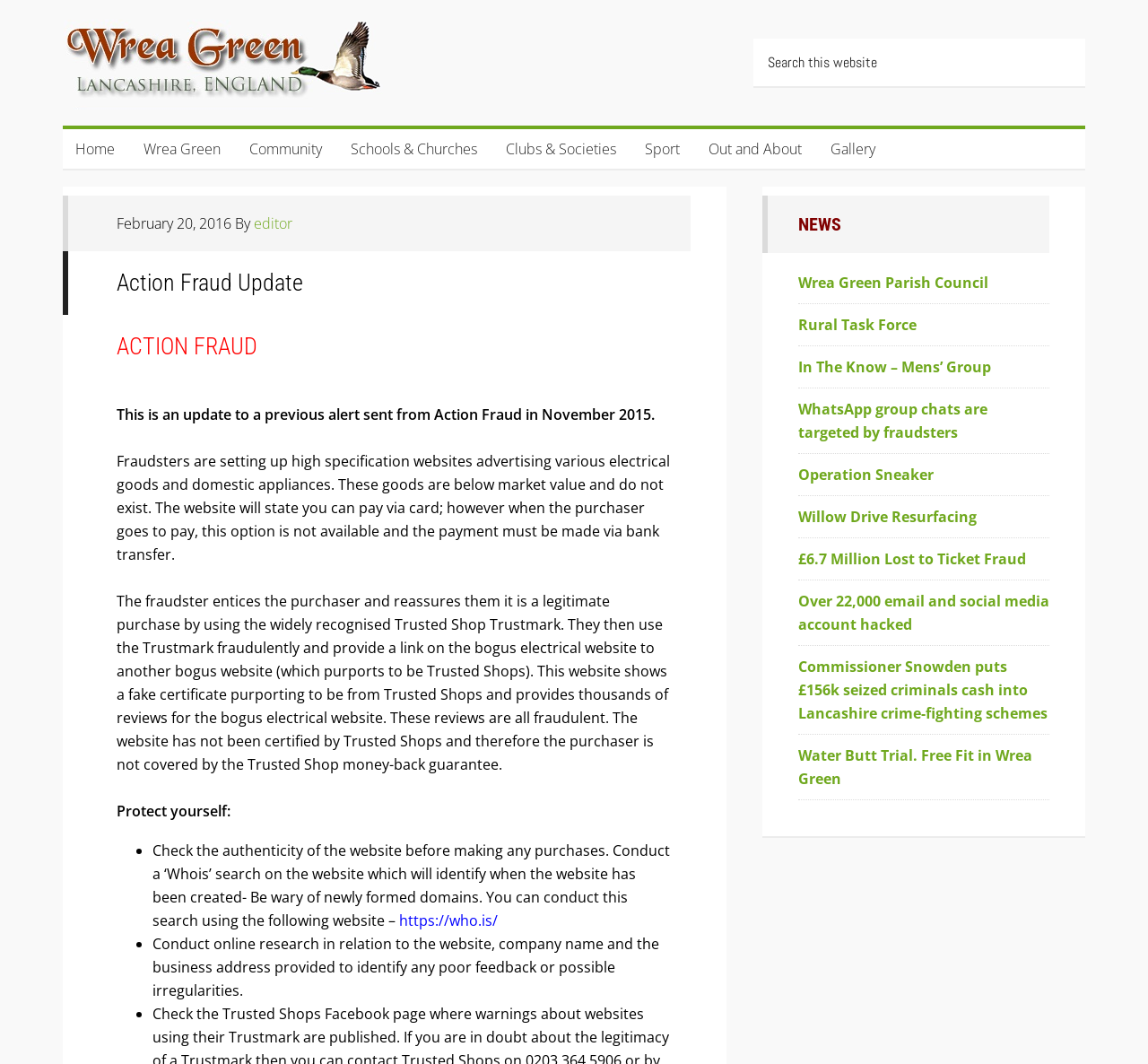Please find and give the text of the main heading on the webpage.

Action Fraud Update